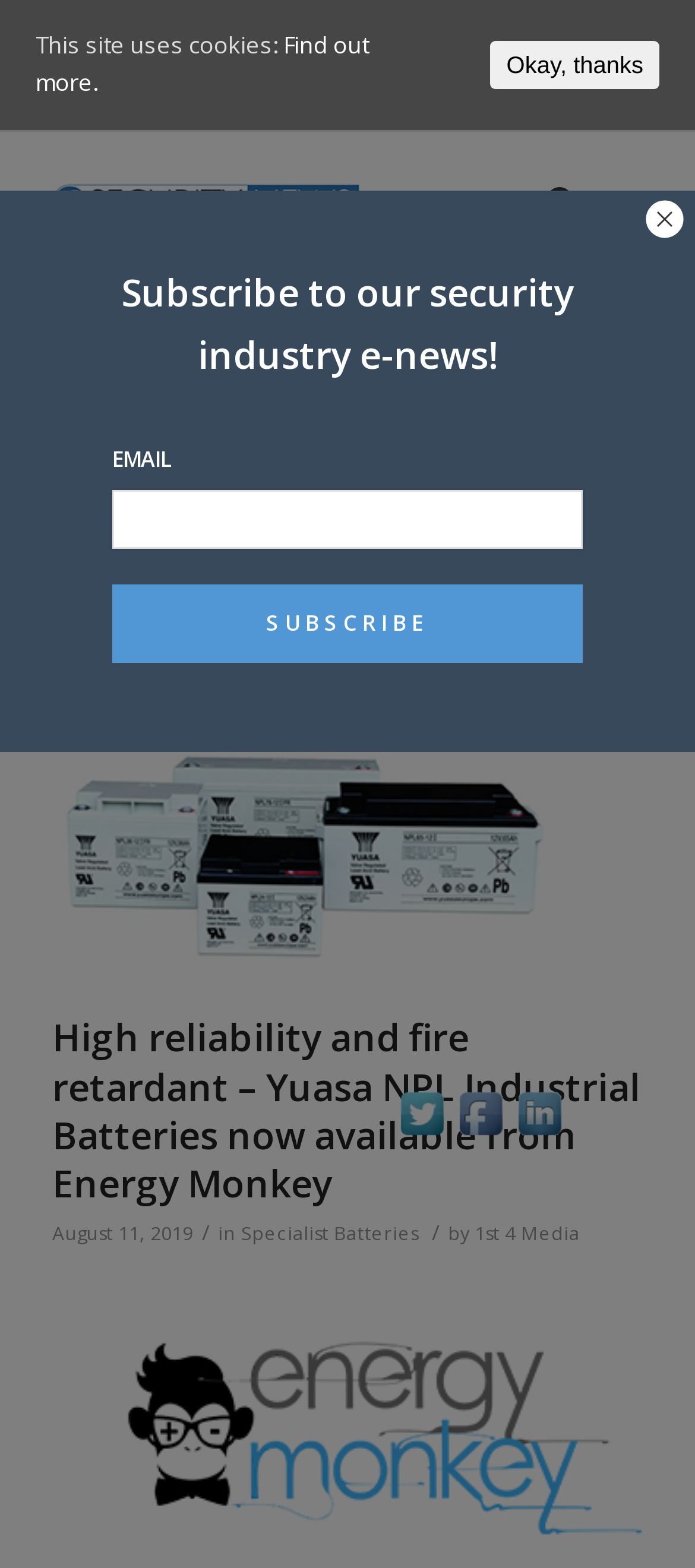Could you indicate the bounding box coordinates of the region to click in order to complete this instruction: "Visit the 'Specialist Batteries' category".

[0.403, 0.222, 0.662, 0.24]